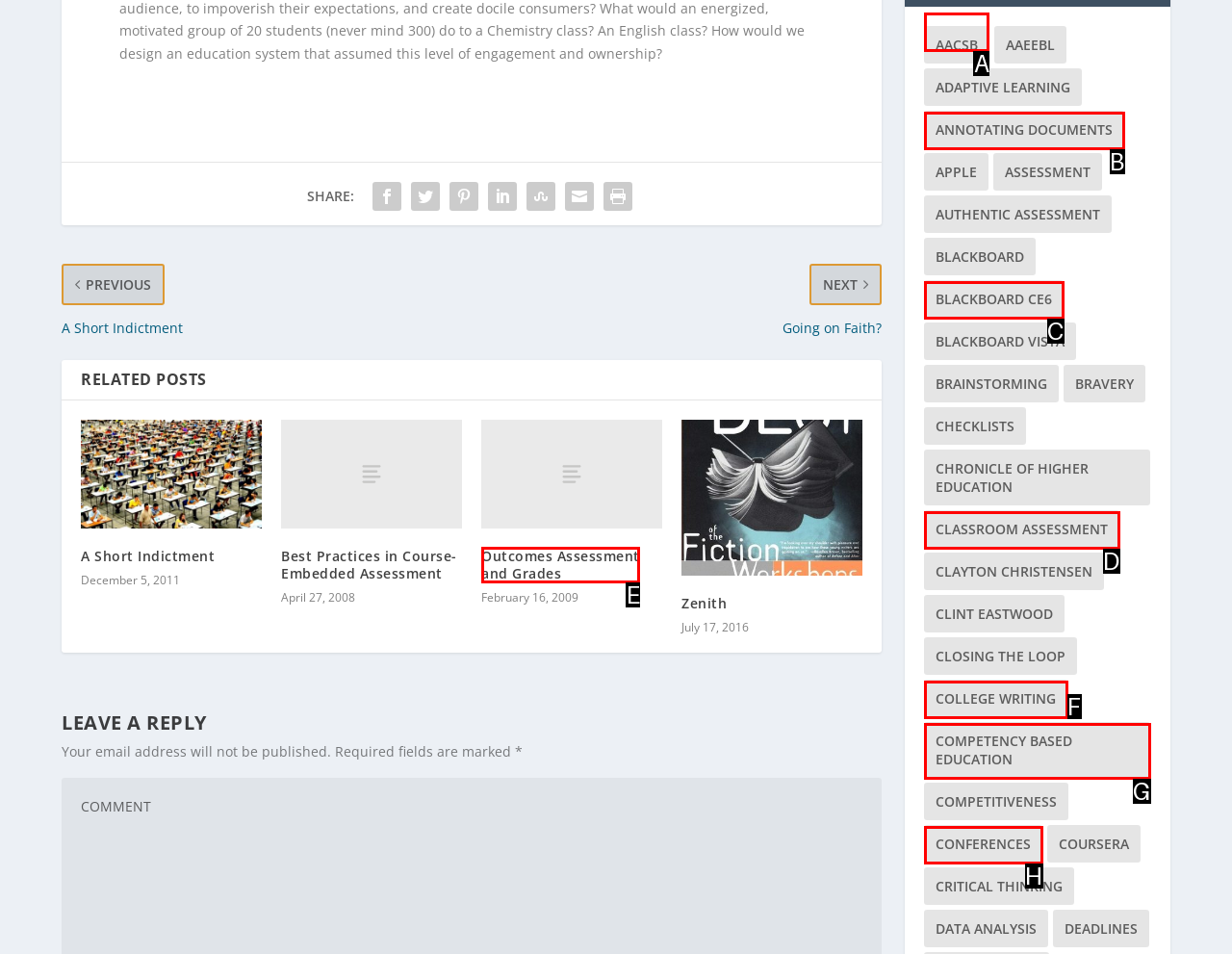Identify the correct UI element to click for this instruction: Check the photographer
Respond with the appropriate option's letter from the provided choices directly.

None